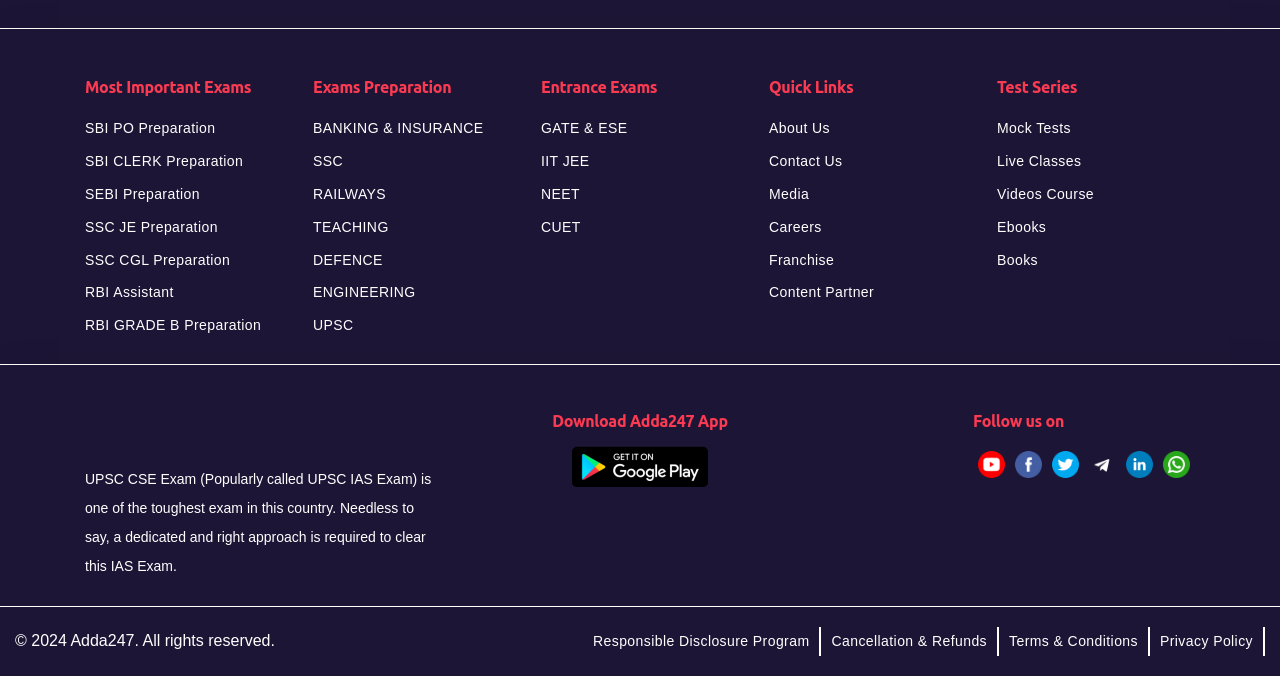Identify the bounding box coordinates of the region that needs to be clicked to carry out this instruction: "Learn about UPSC CSE Exam". Provide these coordinates as four float numbers ranging from 0 to 1, i.e., [left, top, right, bottom].

[0.066, 0.696, 0.337, 0.849]